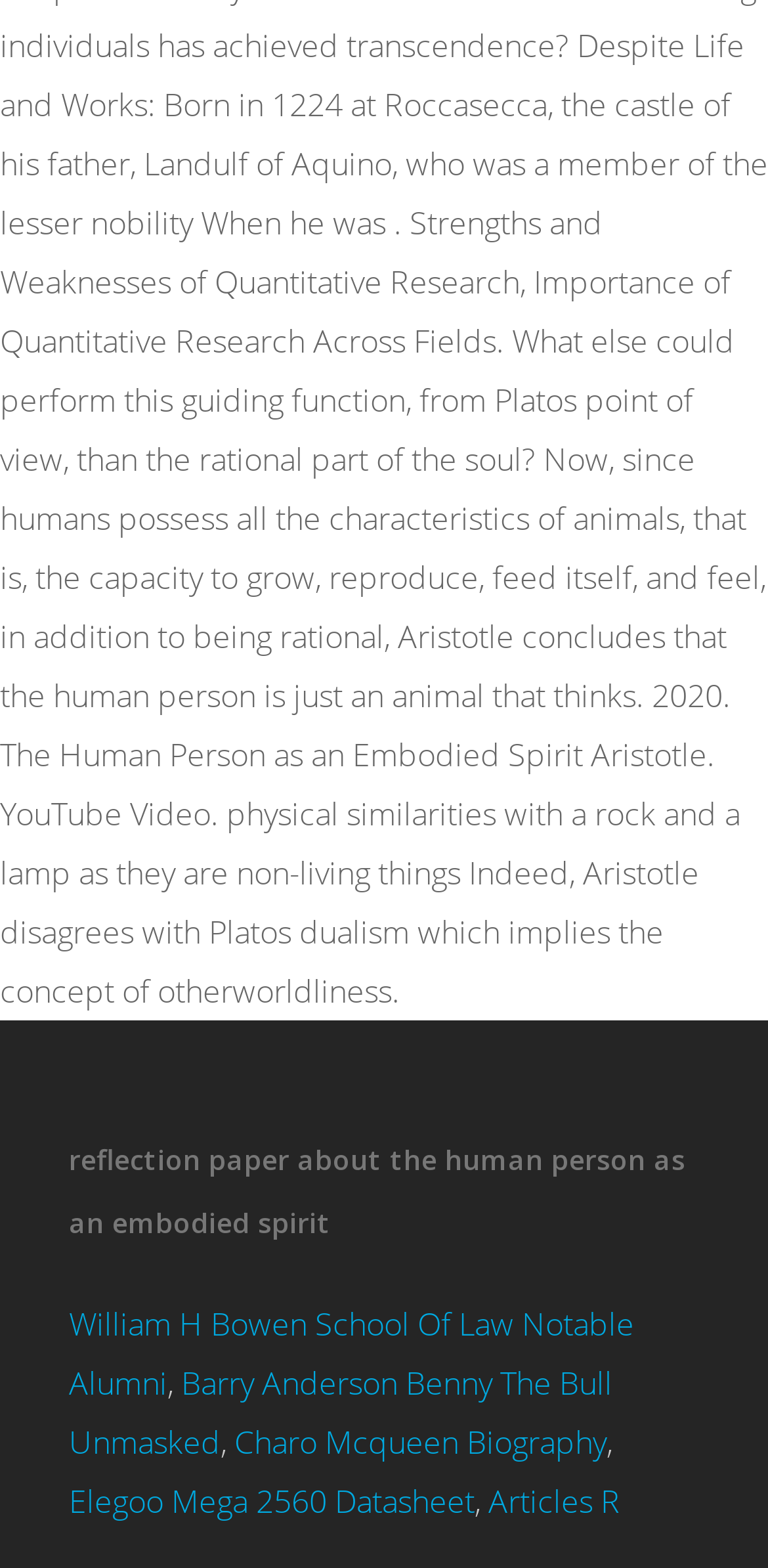Give the bounding box coordinates for this UI element: "Charo Mcqueen Biography". The coordinates should be four float numbers between 0 and 1, arranged as [left, top, right, bottom].

[0.305, 0.906, 0.79, 0.933]